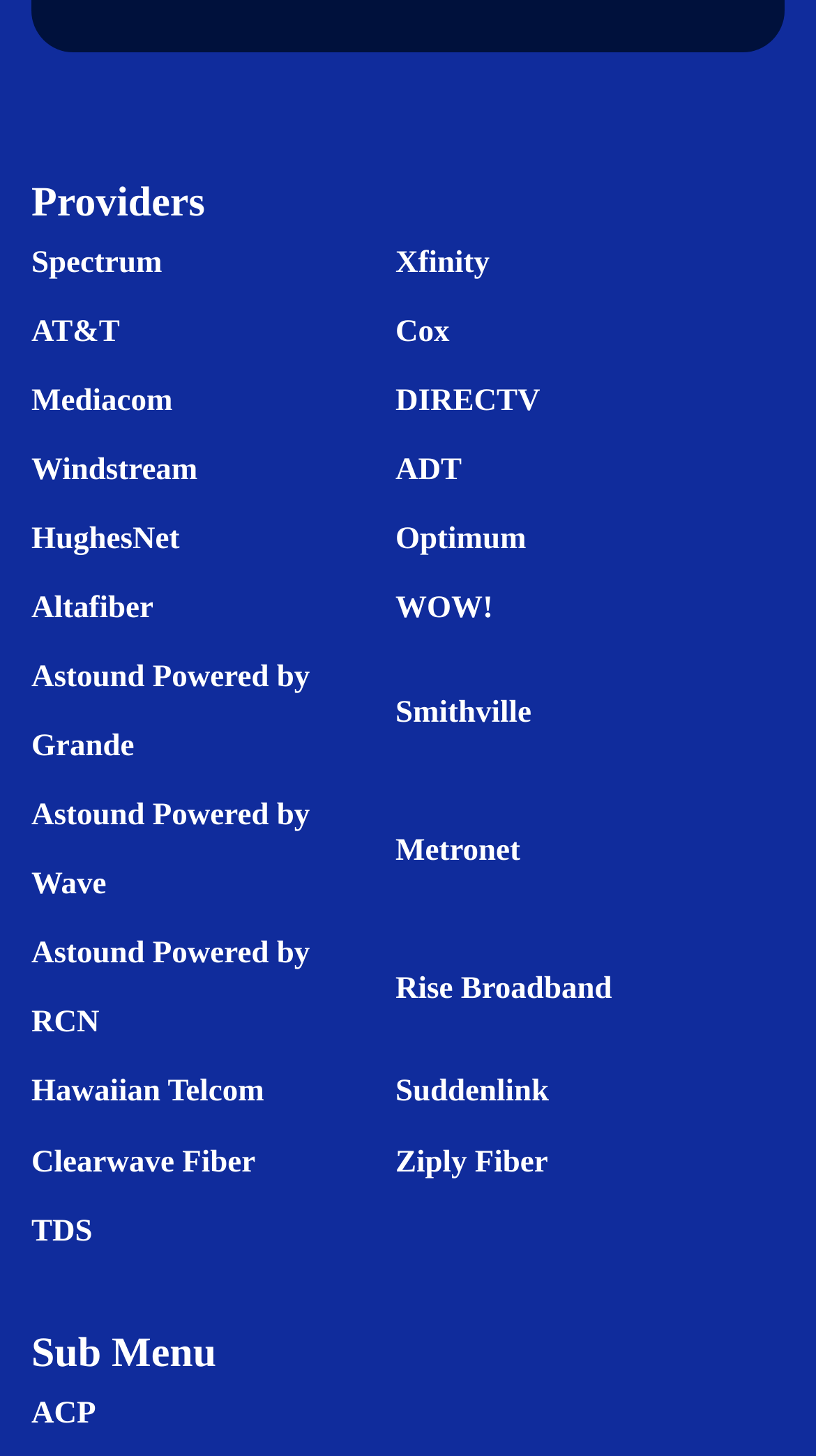What is the first provider listed?
We need a detailed and meticulous answer to the question.

The first provider listed is Spectrum, which is a link element located at the top left of the webpage with a bounding box of [0.038, 0.169, 0.199, 0.192].